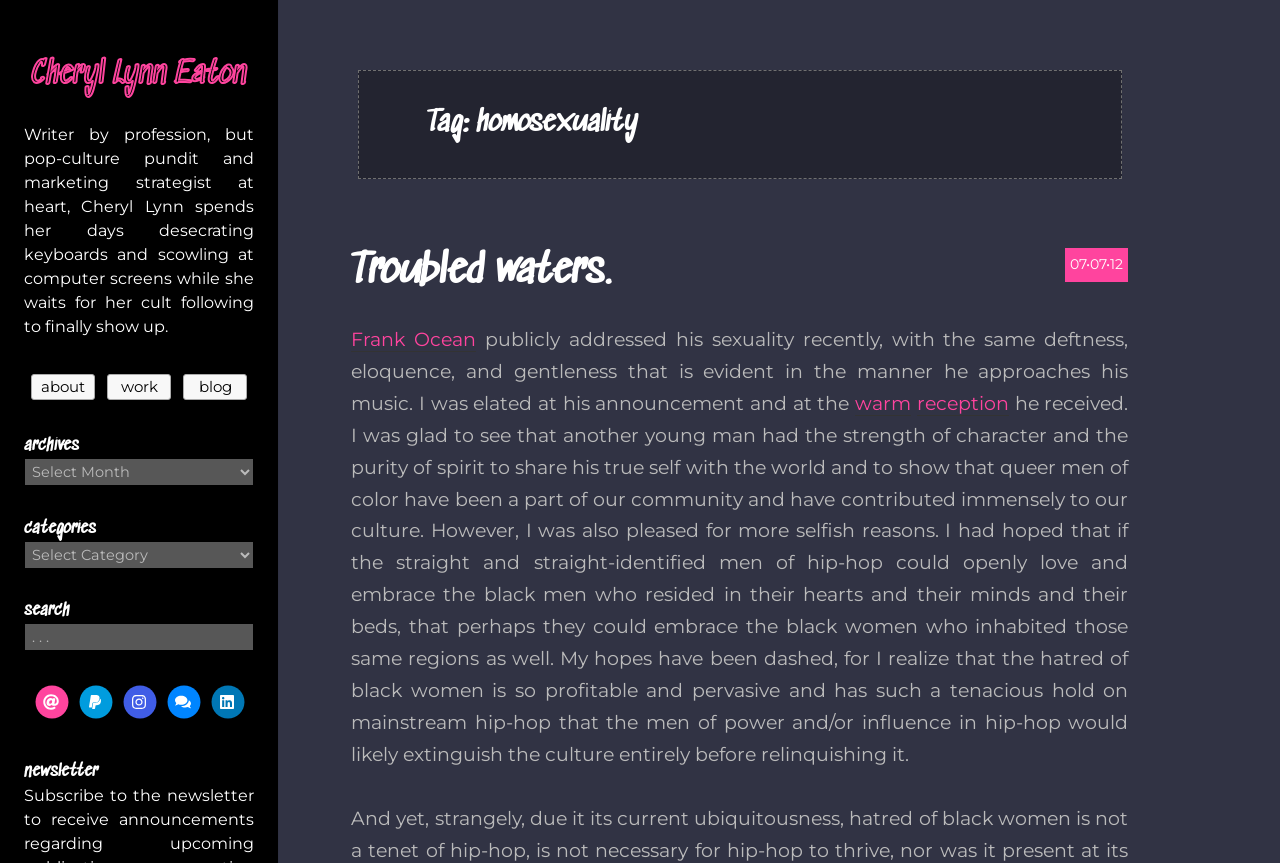What is the topic of the blog post?
Please analyze the image and answer the question with as much detail as possible.

The text 'I had hoped that if the straight and straight-identified men of hip-hop could openly love and embrace the black men who resided in their hearts and their minds and their beds, that perhaps they could embrace the black women who inhabited those same regions as well.' suggests that the blog post is discussing the topic of homosexuality in hip-hop and its relation to black women.